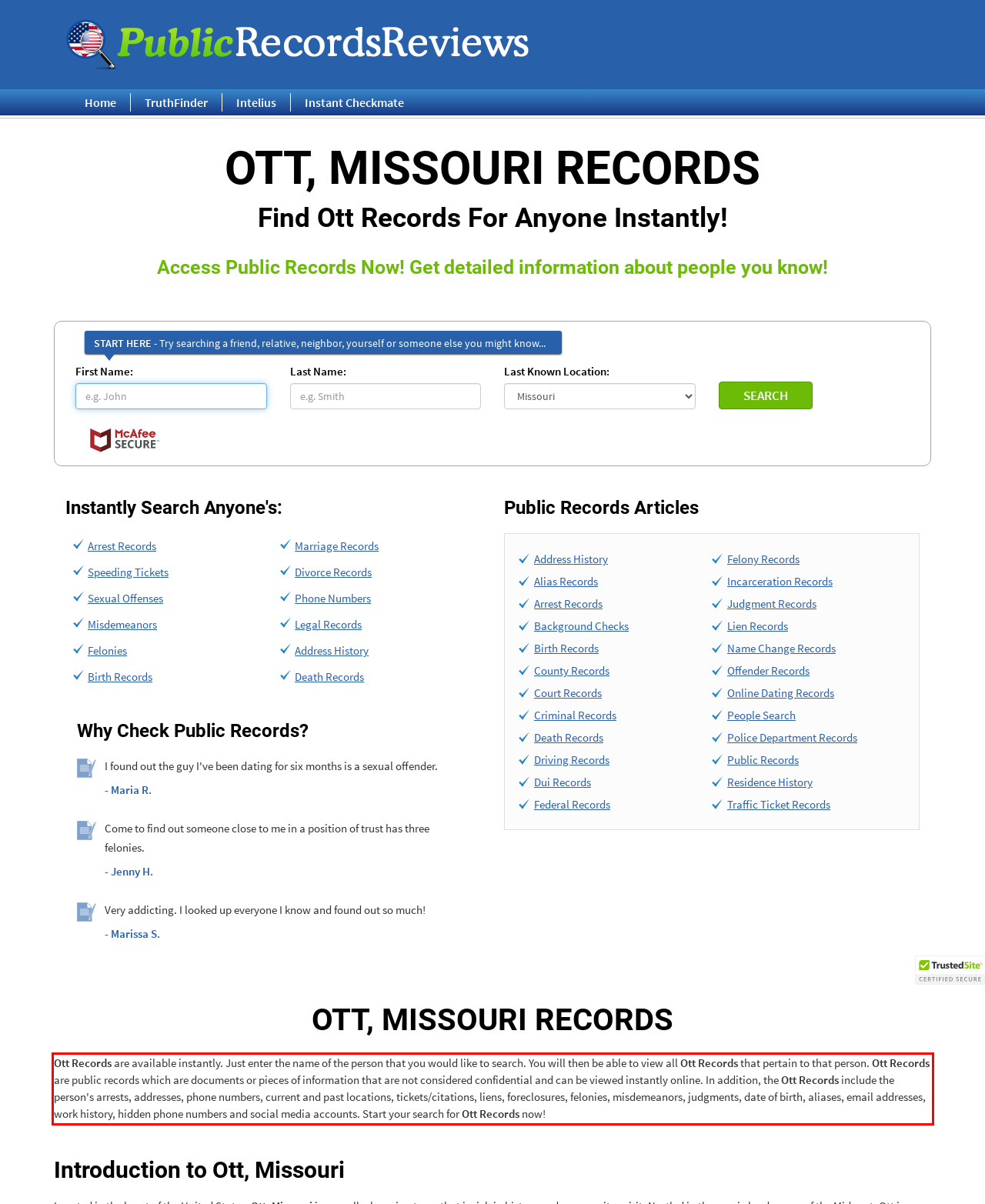You are provided with a screenshot of a webpage containing a red bounding box. Please extract the text enclosed by this red bounding box.

Ott Records are available instantly. Just enter the name of the person that you would like to search. You will then be able to view all Ott Records that pertain to that person. Ott Records are public records which are documents or pieces of information that are not considered confidential and can be viewed instantly online. In addition, the Ott Records include the person's arrests, addresses, phone numbers, current and past locations, tickets/citations, liens, foreclosures, felonies, misdemeanors, judgments, date of birth, aliases, email addresses, work history, hidden phone numbers and social media accounts. Start your search for Ott Records now!